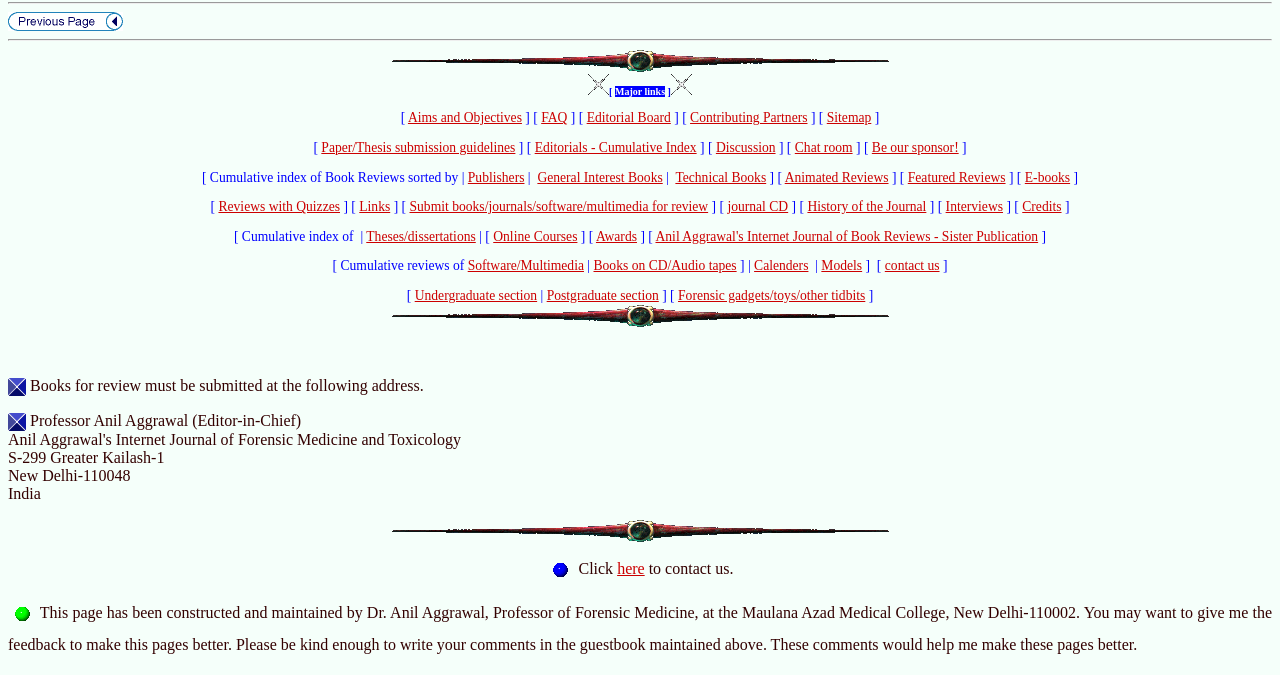Answer in one word or a short phrase: 
What is the text of the link above 'Editorials - Cumulative Index'?

Paper/Thesis submission guidelines